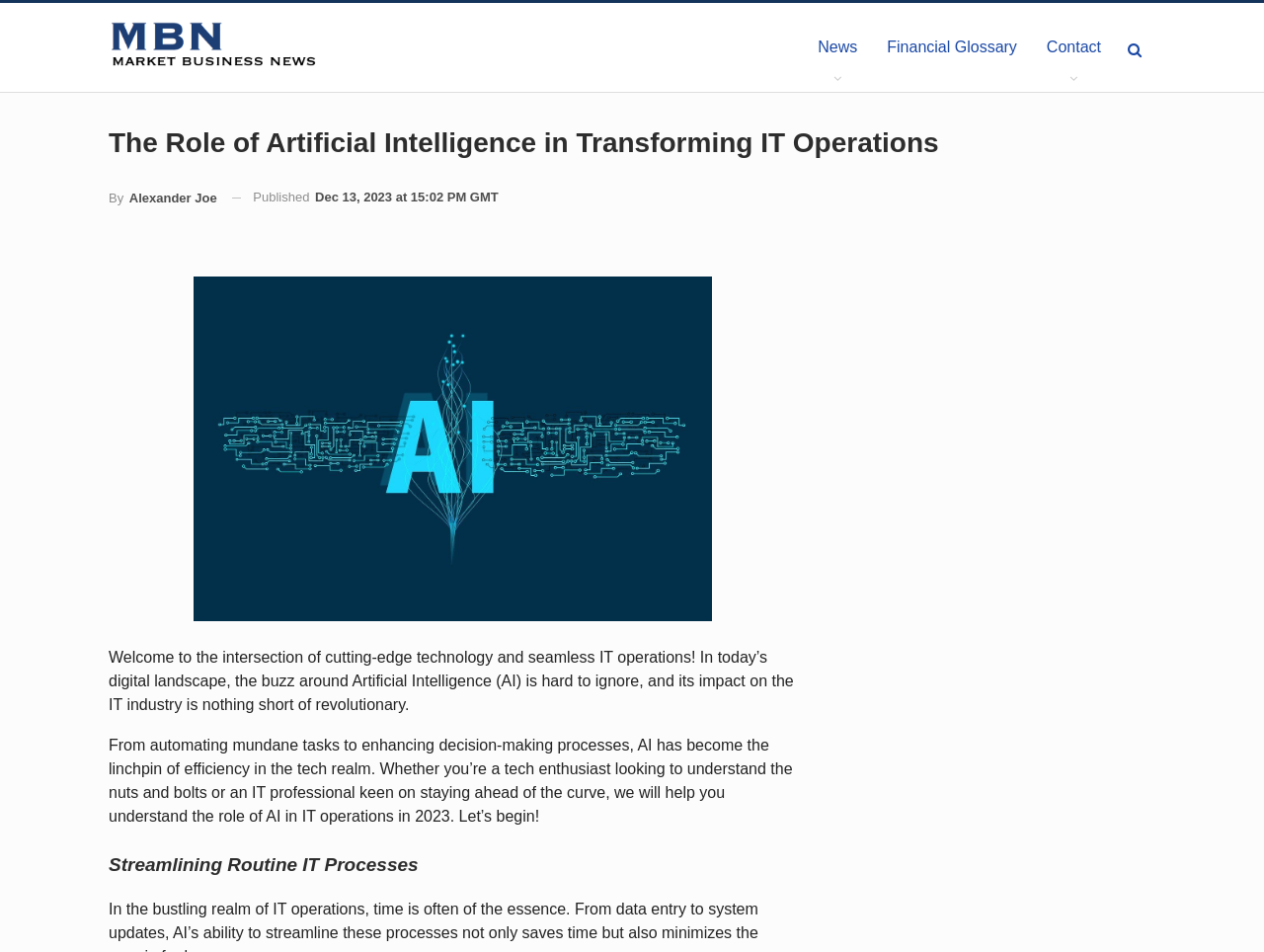Given the element description Financial Glossary, specify the bounding box coordinates of the corresponding UI element in the format (top-left x, top-left y, bottom-right x, bottom-right y). All values must be between 0 and 1.

[0.69, 0.003, 0.816, 0.096]